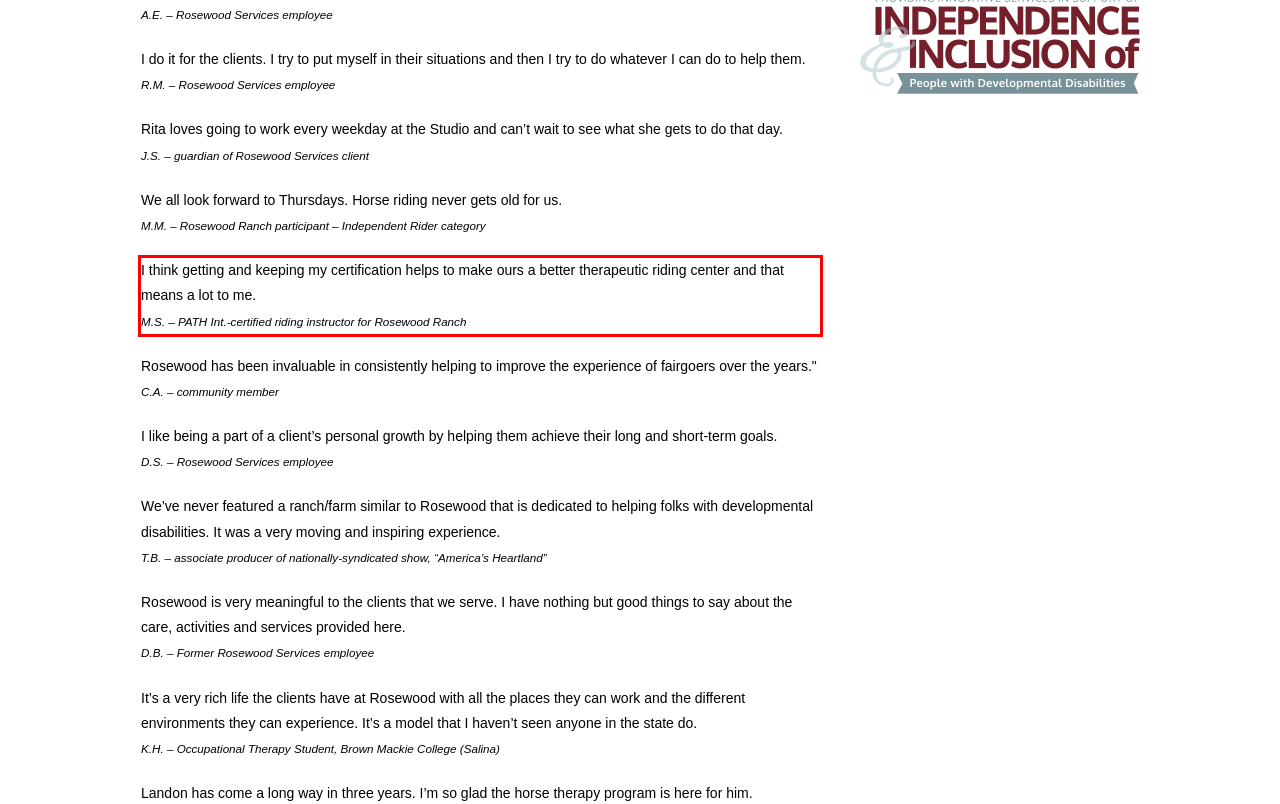Review the webpage screenshot provided, and perform OCR to extract the text from the red bounding box.

I think getting and keeping my certification helps to make ours a better therapeutic riding center and that means a lot to me. M.S. – PATH Int.-certified riding instructor for Rosewood Ranch